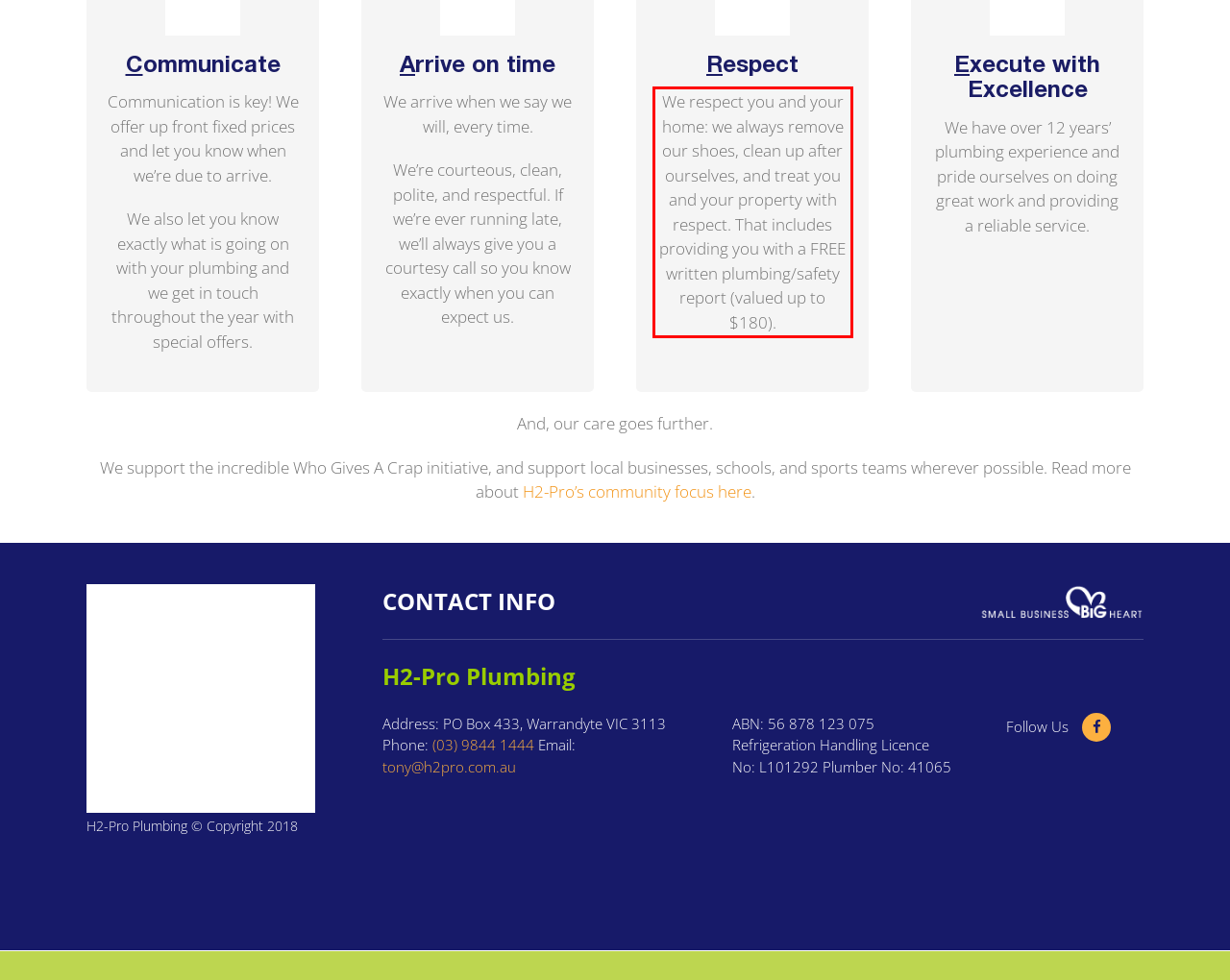You are given a screenshot showing a webpage with a red bounding box. Perform OCR to capture the text within the red bounding box.

We respect you and your home: we always remove our shoes, clean up after ourselves, and treat you and your property with respect. That includes providing you with a FREE written plumbing/safety report (valued up to $180).